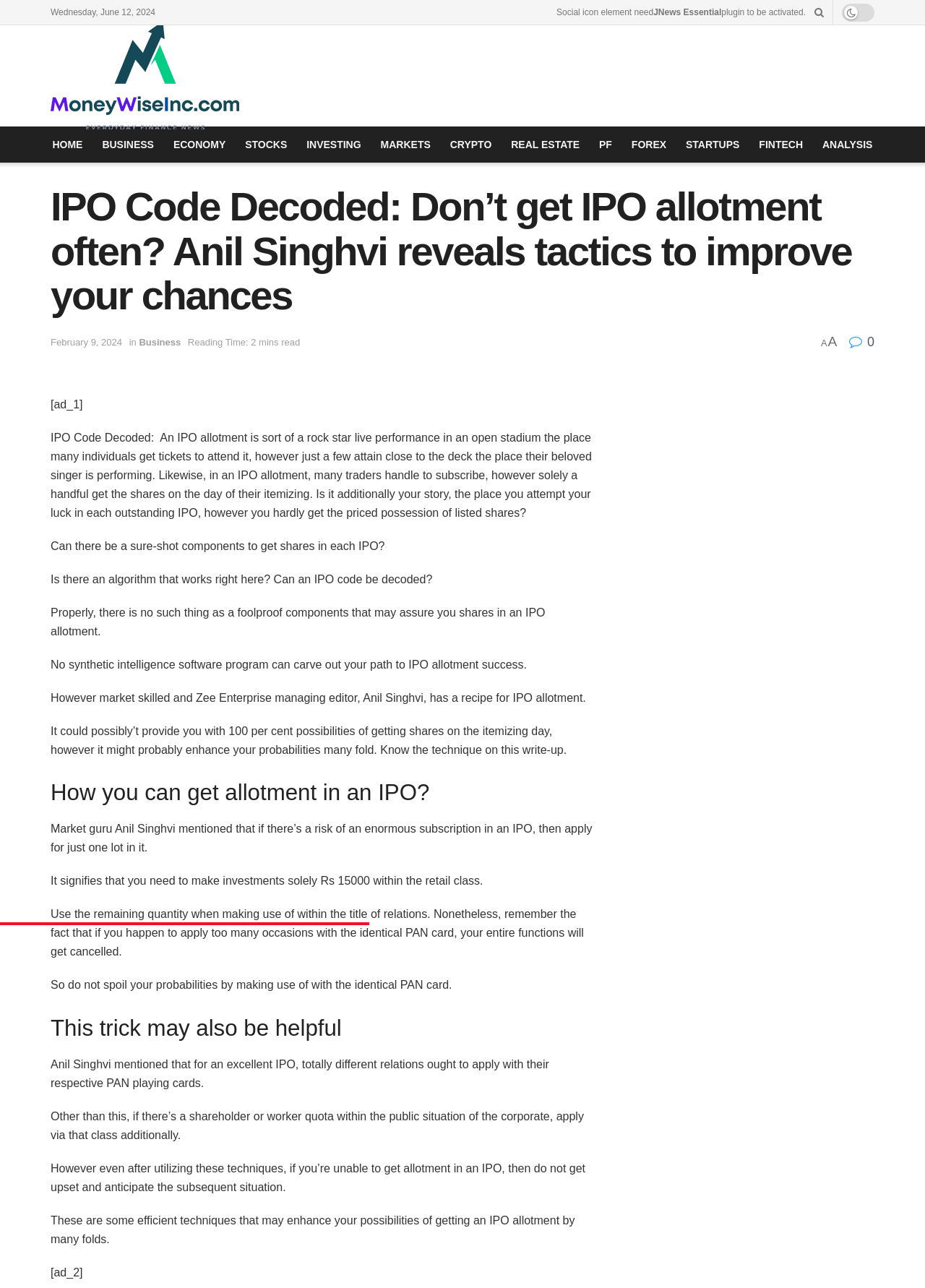Using the provided description: "Investing", find the bounding box coordinates of the corresponding UI element. The output should be four float numbers between 0 and 1, in the format [left, top, right, bottom].

[0.329, 0.098, 0.392, 0.126]